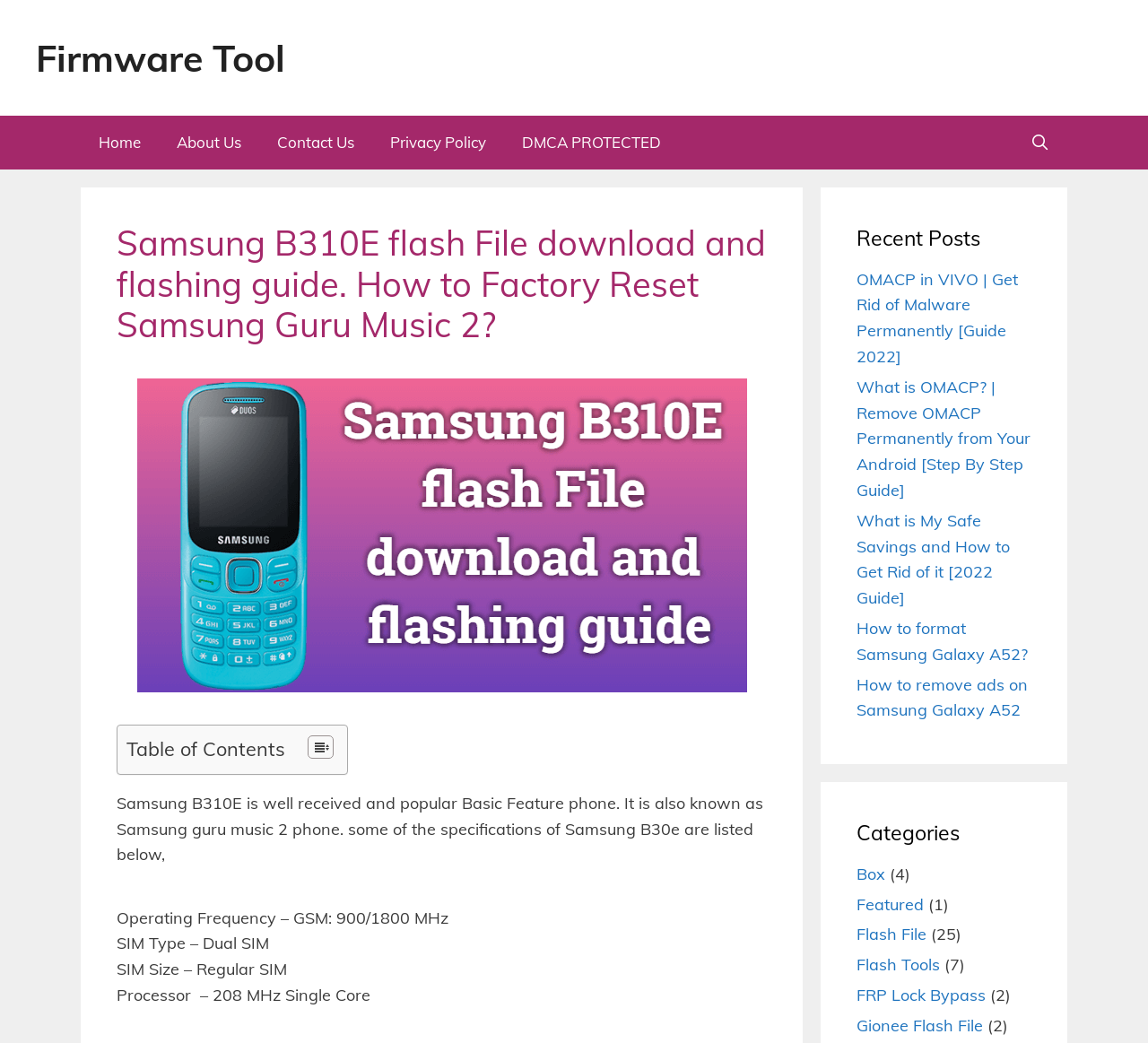Give a detailed explanation of the elements present on the webpage.

The webpage is about Samsung B310E flash file download and flashing guide, as well as how to factory reset Samsung Guru Music 2. At the top, there is a banner with a link to "Firmware Tool" on the left side. Below the banner, there is a primary navigation menu with links to "Home", "About Us", "Contact Us", "Privacy Policy", "DMCA PROTECTED", and "Open Search Bar" from left to right.

The main content area is divided into two sections. On the left side, there is a table of contents with a heading "Table of Contents" and a link to "Table of Content". Below the table of contents, there is a section describing the Samsung B310E phone, including its specifications such as operating frequency, SIM type, SIM size, and processor.

On the right side, there is a section with a heading "Recent Posts" that lists several links to recent articles, including "OMACP in VIVO", "What is OMACP?", "What is My Safe Savings", "How to format Samsung Galaxy A52", and "How to remove ads on Samsung Galaxy A52". Below the recent posts section, there is a section with a heading "Categories" that lists several links to categories such as "Box", "Featured", "Flash File", "Flash Tools", "FRP Lock Bypass", and "Gionee Flash File", each with a number of posts in parentheses.

There is also an image on the page, likely related to Samsung B310E flash file download.